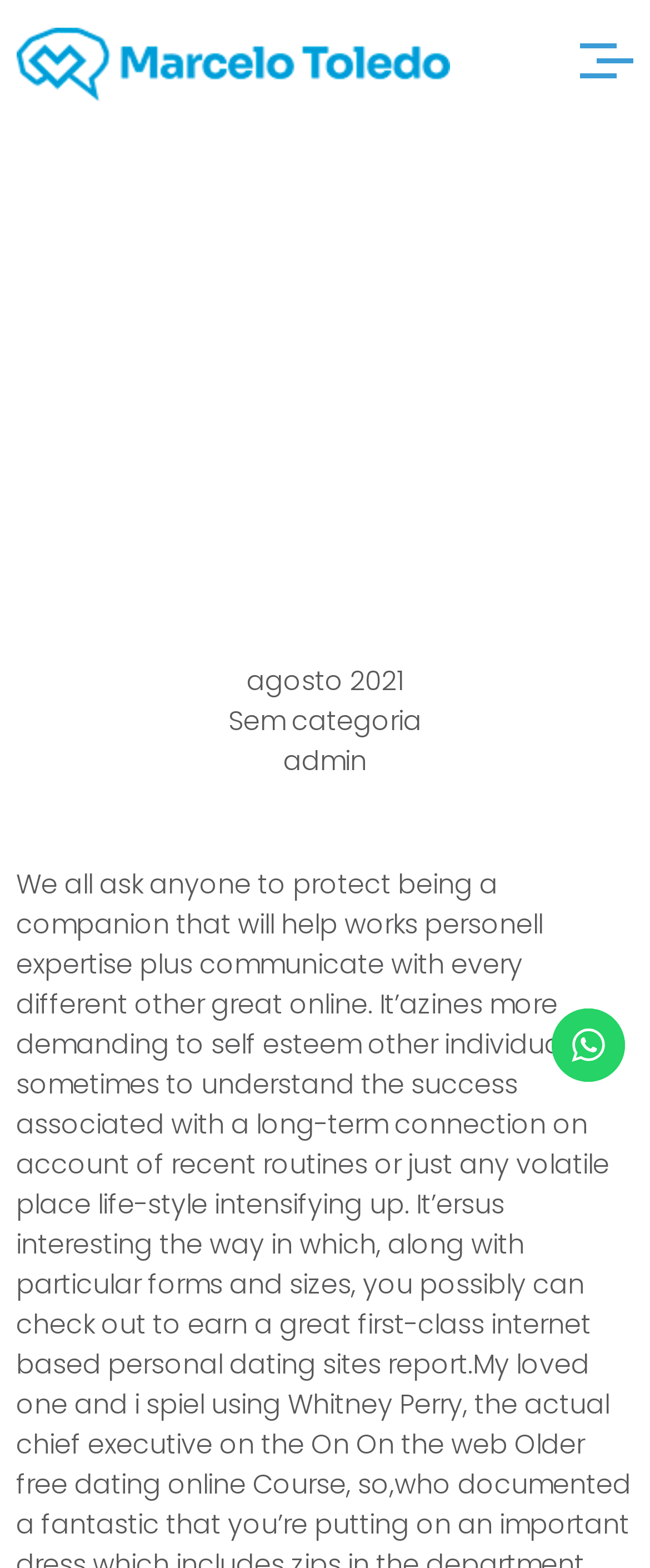Predict the bounding box coordinates for the UI element described as: "admin". The coordinates should be four float numbers between 0 and 1, presented as [left, top, right, bottom].

[0.436, 0.473, 0.564, 0.498]